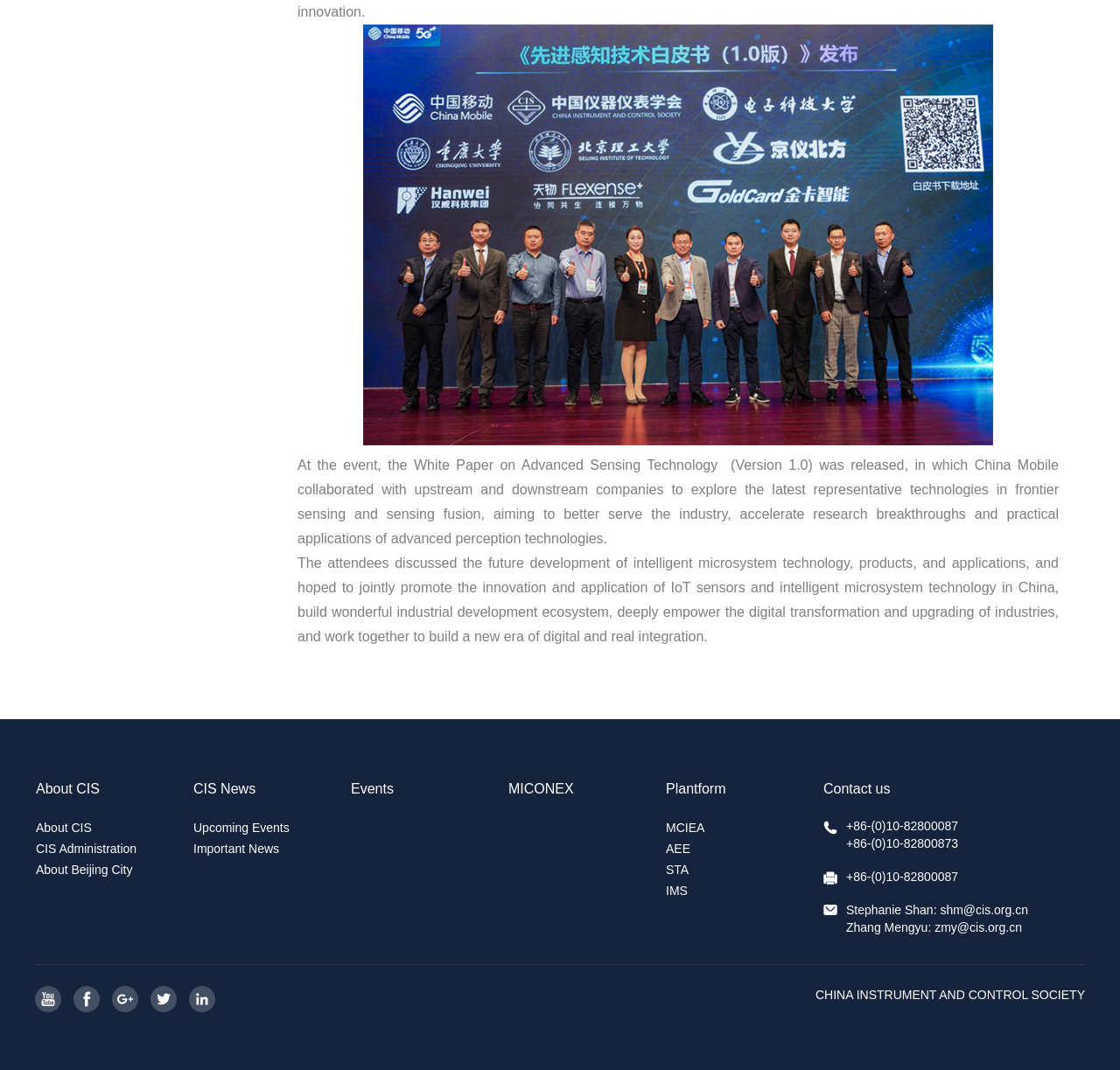Can you pinpoint the bounding box coordinates for the clickable element required for this instruction: "Visit MCIEA"? The coordinates should be four float numbers between 0 and 1, i.e., [left, top, right, bottom].

[0.595, 0.763, 0.696, 0.783]